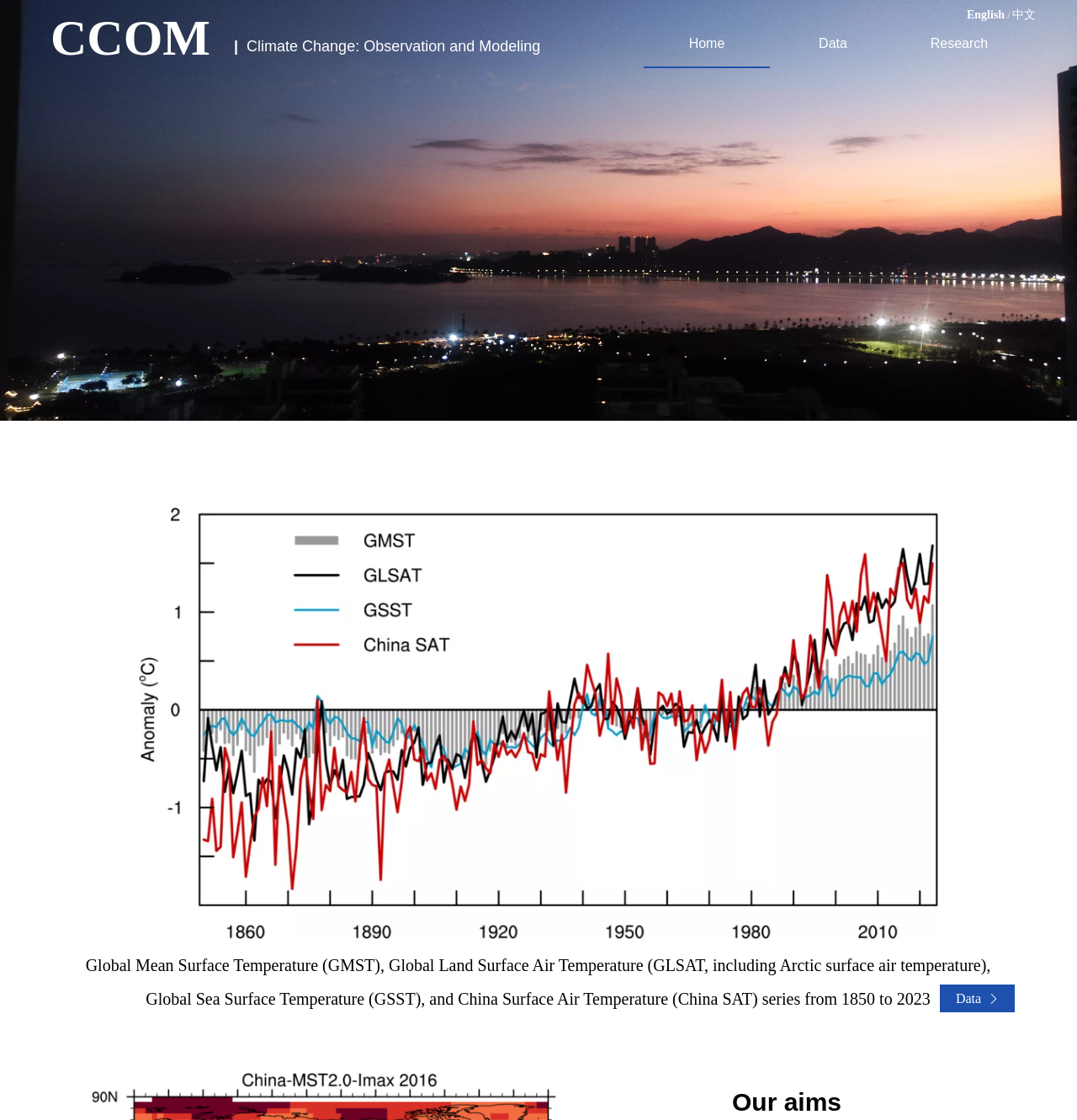What is the purpose of the 'Data' link?
Could you give a comprehensive explanation in response to this question?

The 'Data' link is located next to the 'Home' and 'Research' links, suggesting that it is a navigation link to access data related to climate change, which is the main topic of the webpage.